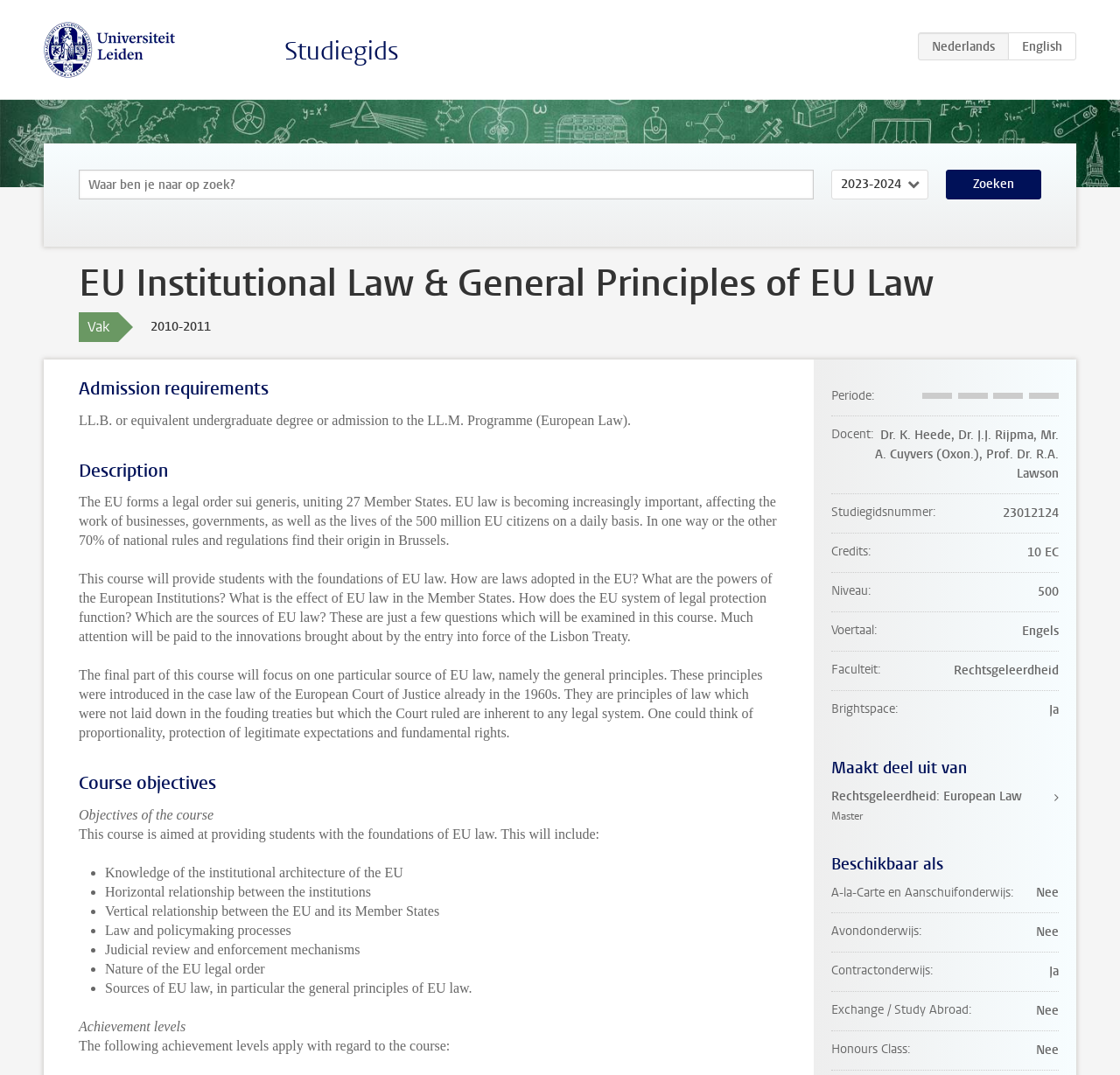What is the academic year of the course?
Look at the image and respond with a single word or a short phrase.

2010-2011